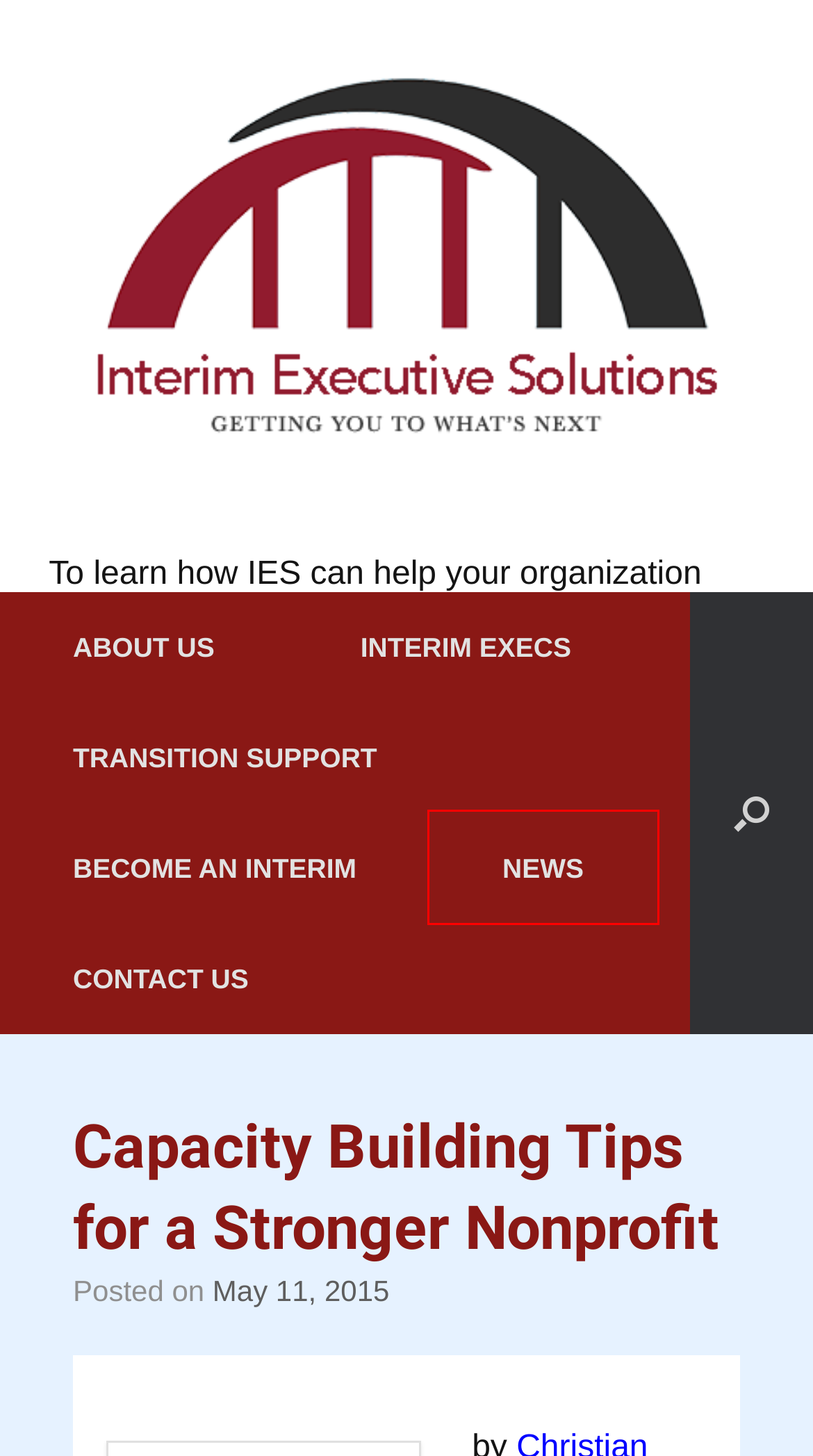You have a screenshot of a webpage with a red bounding box highlighting a UI element. Your task is to select the best webpage description that corresponds to the new webpage after clicking the element. Here are the descriptions:
A. Becoming an Interim - Interim Executive Solutions
B. Transition Support - Interim Executive Solutions
C. About Us - Interim Executive Solutions
D. Interim Leadership - Interim Executive Solutions
E. Contact Us - Interim Executive Solutions
F. Newsletter blog page - Interim Executive Solutions
G. Nonprofit Leadership Transition Specialists - Interim Executive Solutions
H. Privacy and Cookies Policy - Interim Executive Solutions

F